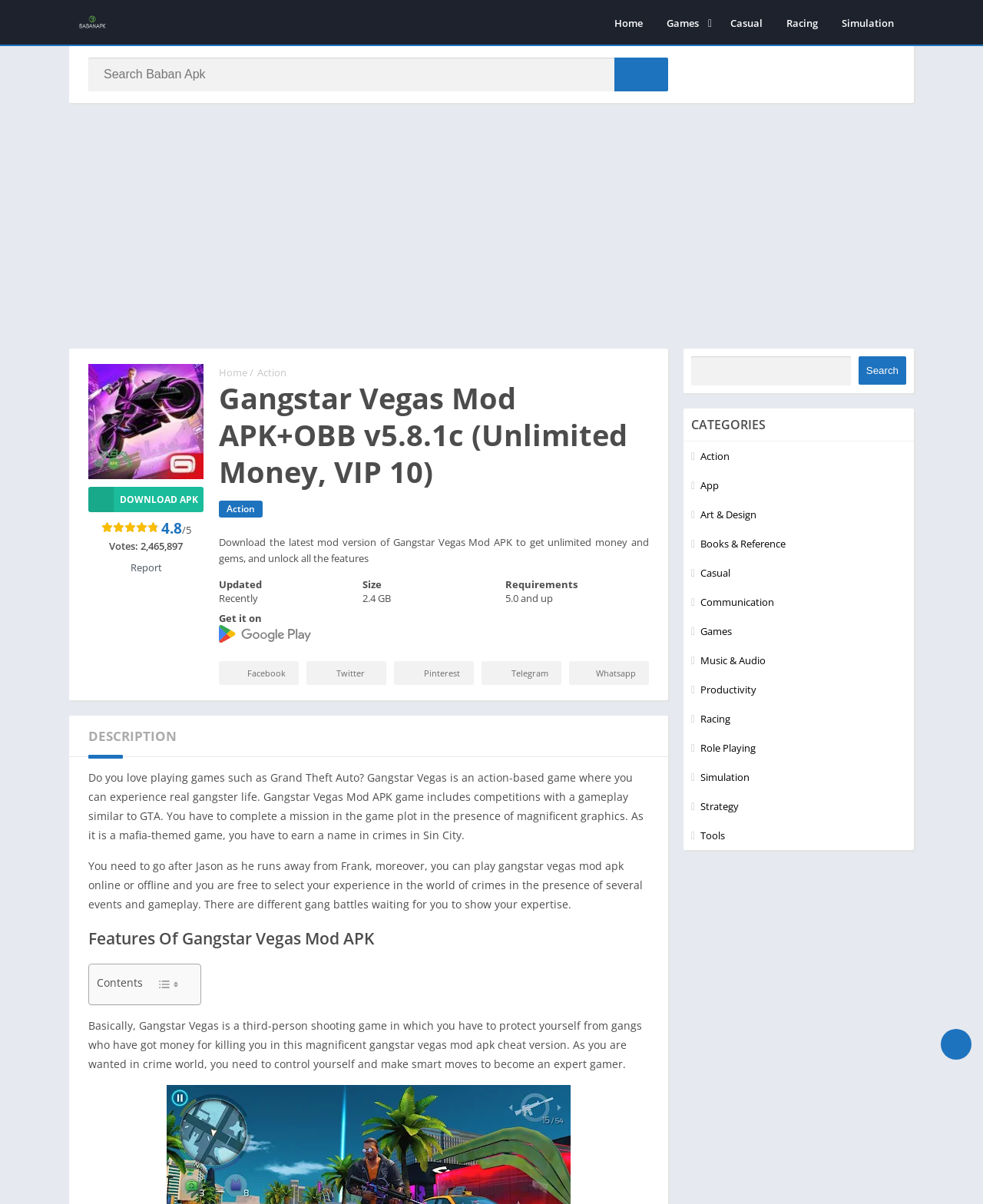Indicate the bounding box coordinates of the element that must be clicked to execute the instruction: "Toggle table of content". The coordinates should be given as four float numbers between 0 and 1, i.e., [left, top, right, bottom].

[0.153, 0.808, 0.188, 0.828]